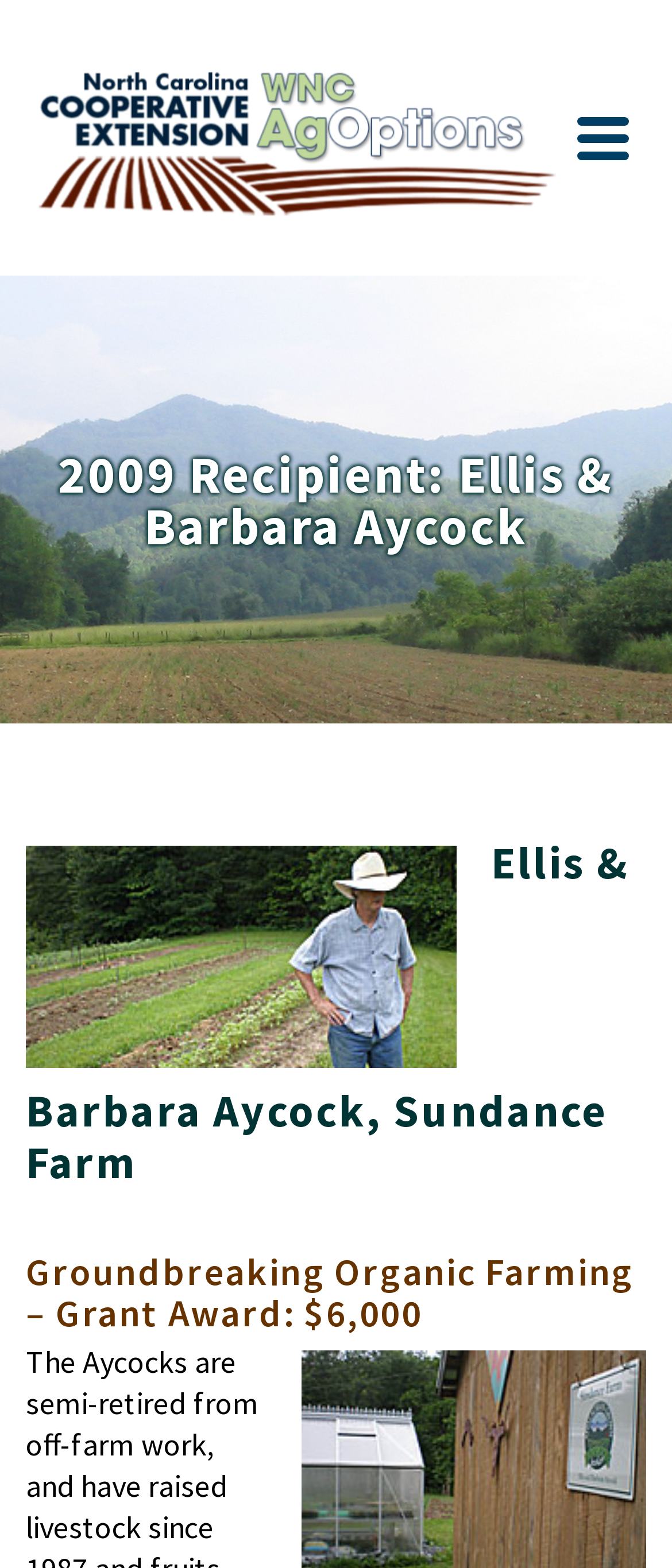Please respond to the question using a single word or phrase:
What is the theme of the 2009 recipient's project?

Groundbreaking Organic Farming